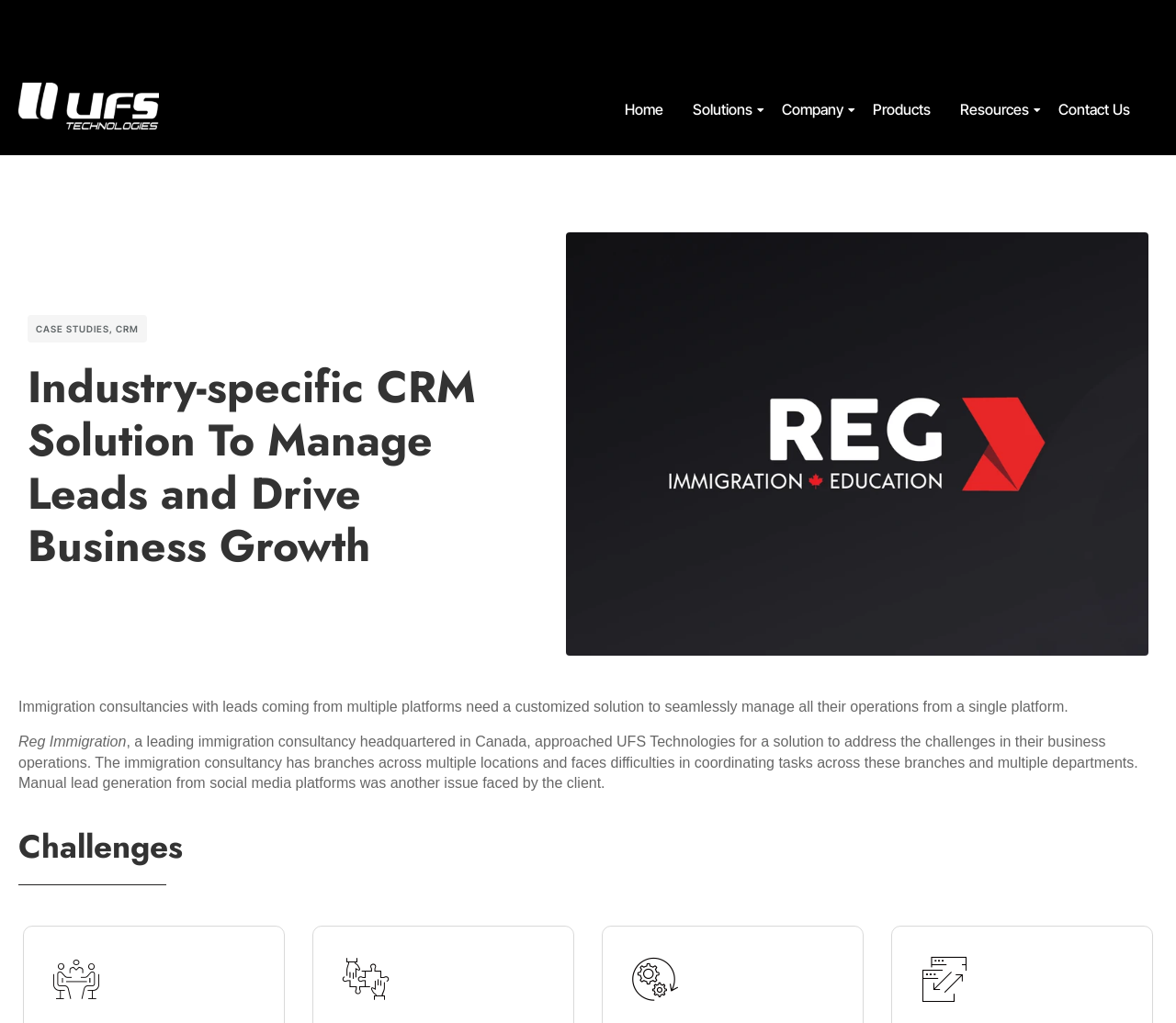Please locate the bounding box coordinates of the element that needs to be clicked to achieve the following instruction: "Click on CASE STUDIES". The coordinates should be four float numbers between 0 and 1, i.e., [left, top, right, bottom].

[0.03, 0.316, 0.093, 0.327]